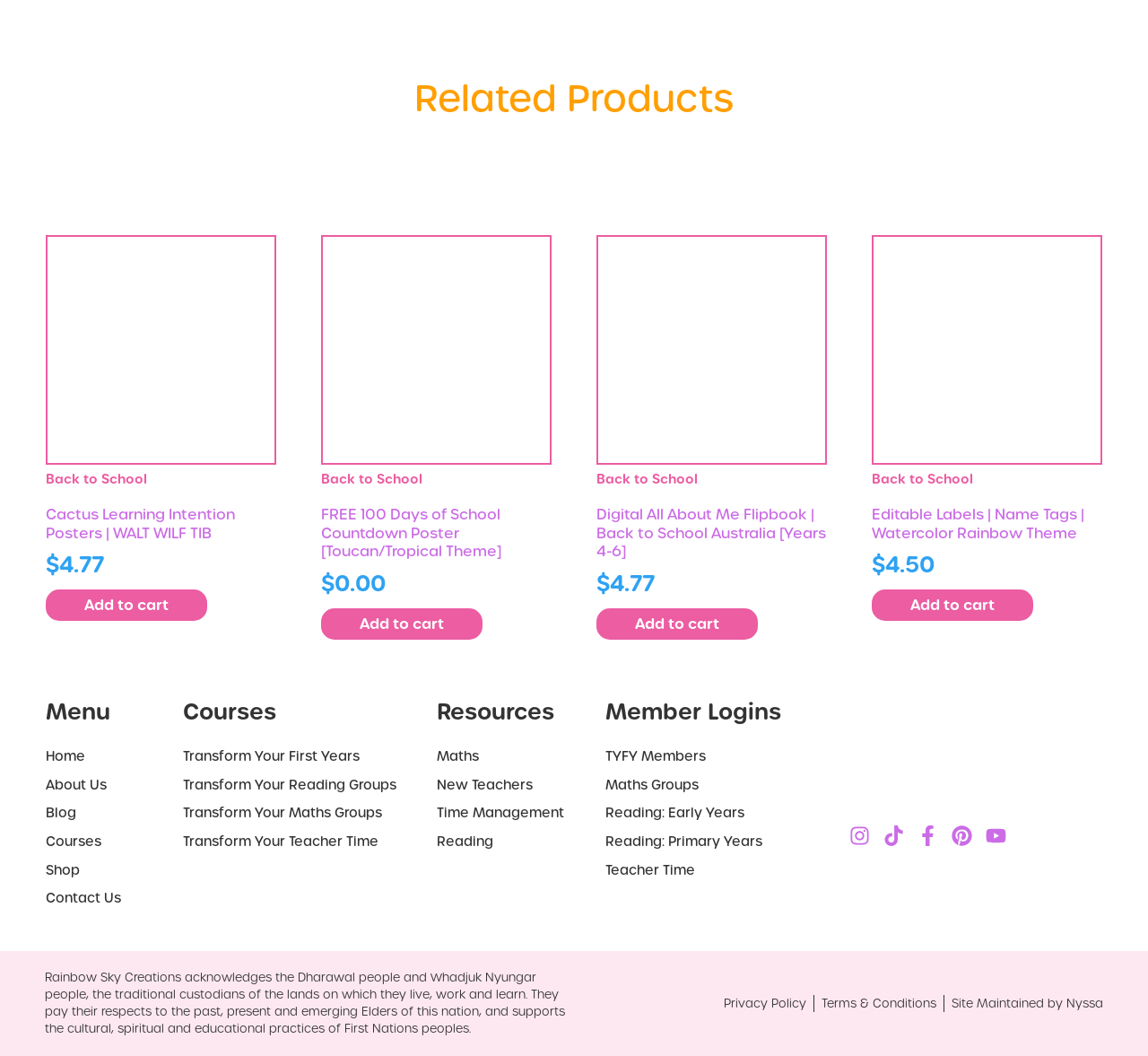Identify the bounding box coordinates for the element that needs to be clicked to fulfill this instruction: "Go to Home page". Provide the coordinates in the format of four float numbers between 0 and 1: [left, top, right, bottom].

[0.04, 0.708, 0.16, 0.726]